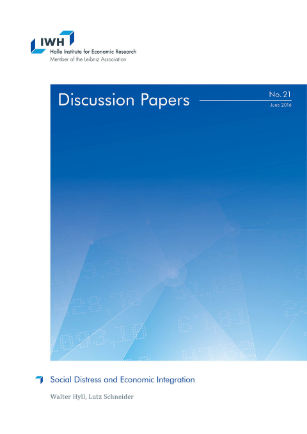What is the color of the background on the cover? Using the information from the screenshot, answer with a single word or phrase.

Blue